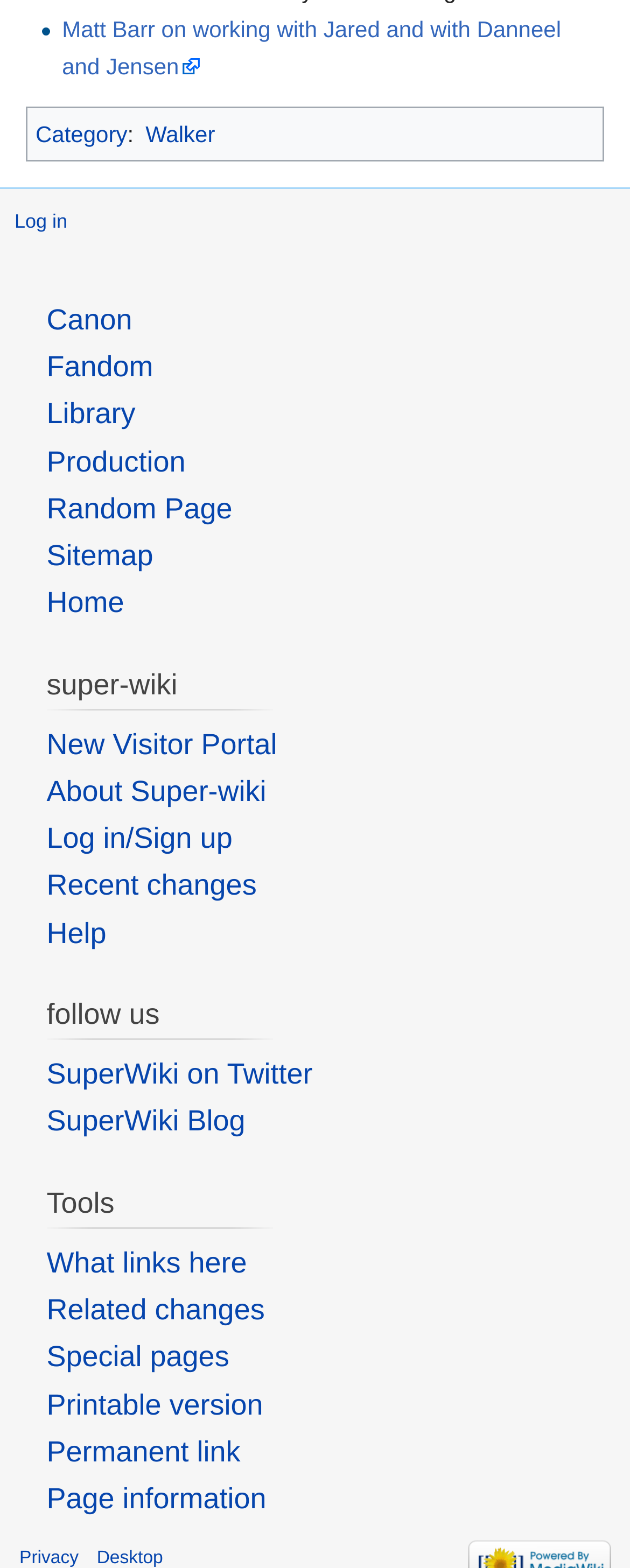Provide a single word or phrase to answer the given question: 
What is the purpose of the webpage?

Provide information about SuperWiki